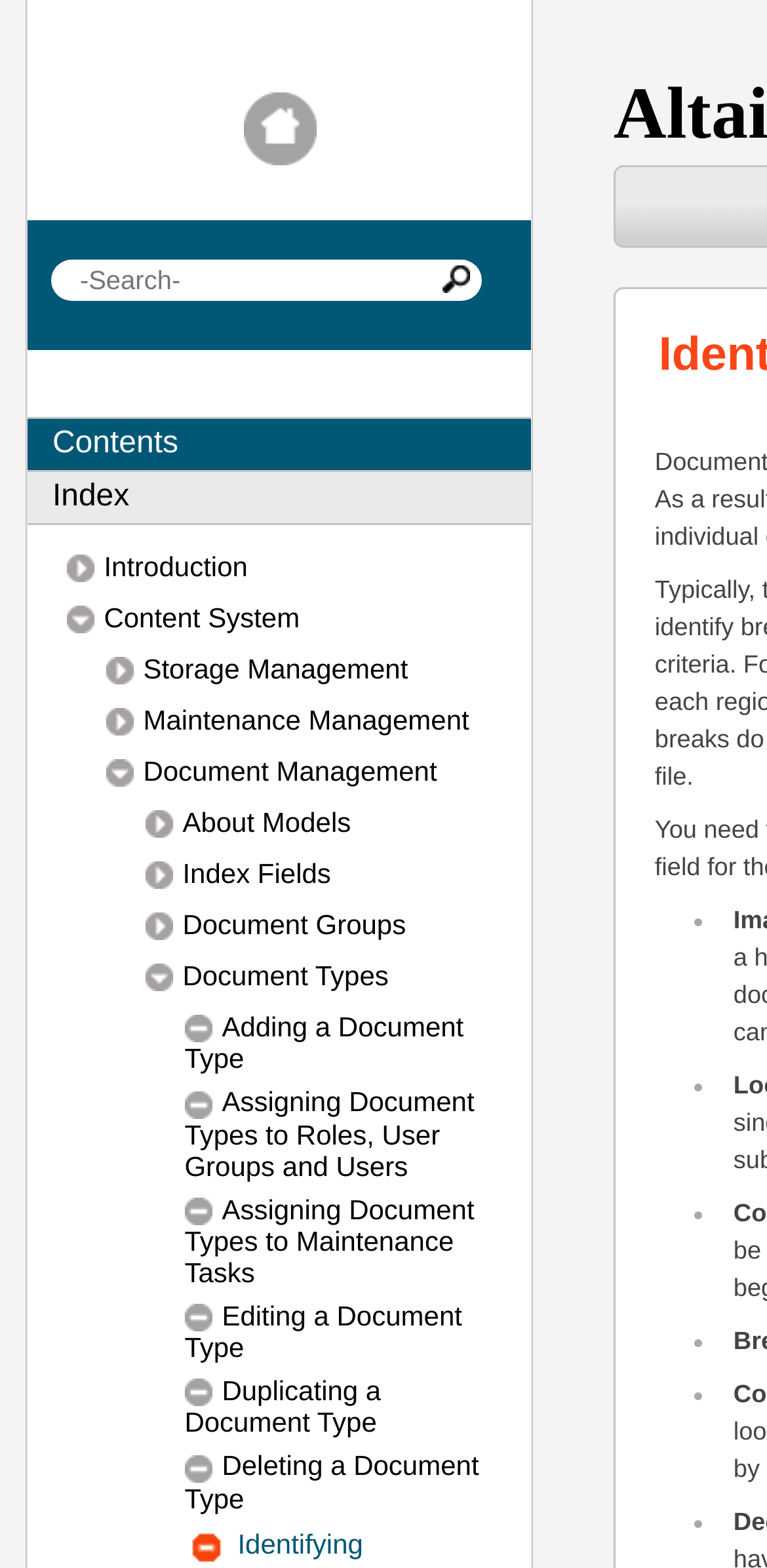How many images are there on the webpage?
Look at the image and respond with a one-word or short-phrase answer.

Multiple